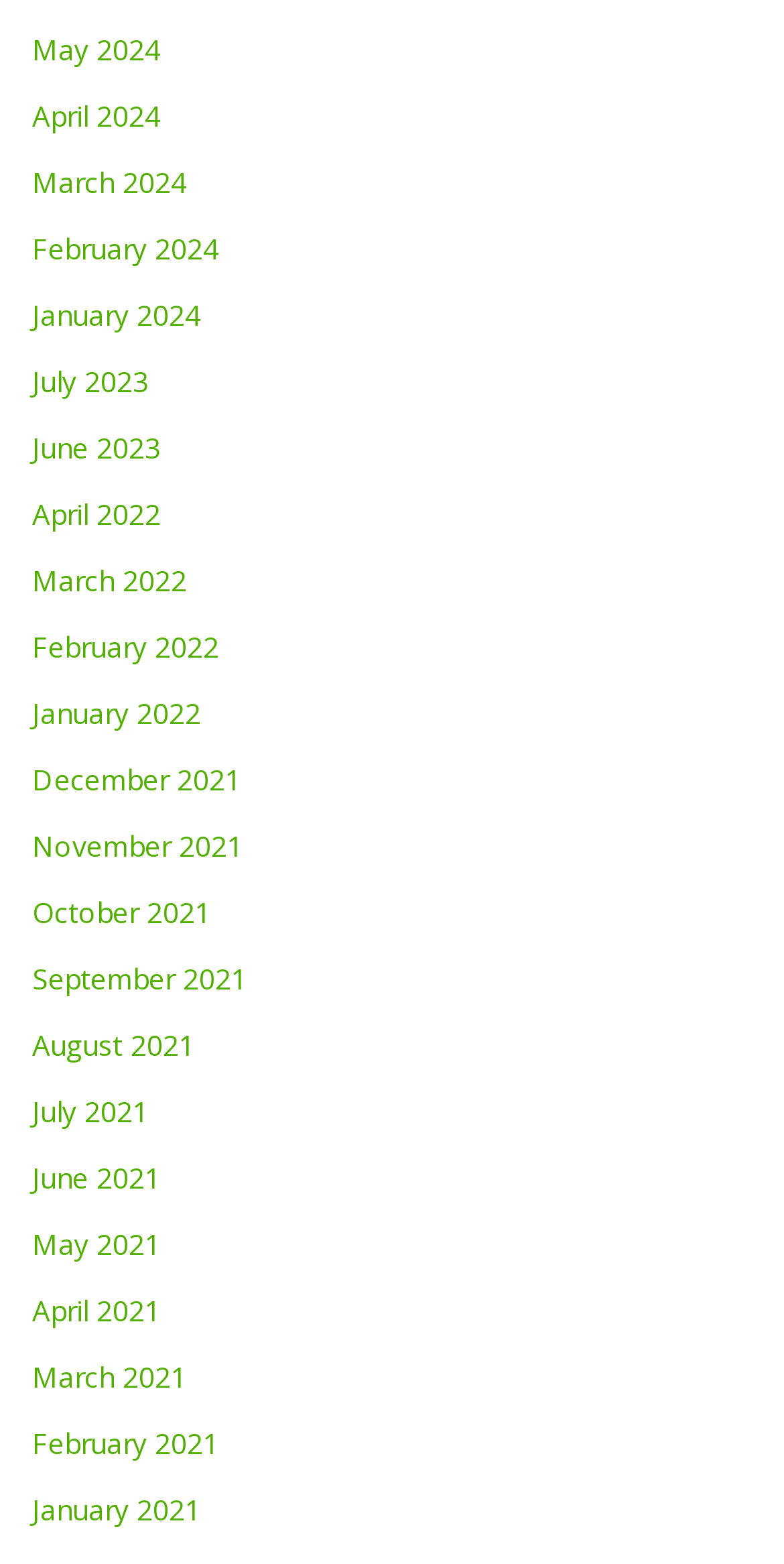What is the earliest month available?
Respond to the question with a well-detailed and thorough answer.

By examining the list of links, I found that the earliest month available is January 2021, which is located at the bottom of the list.